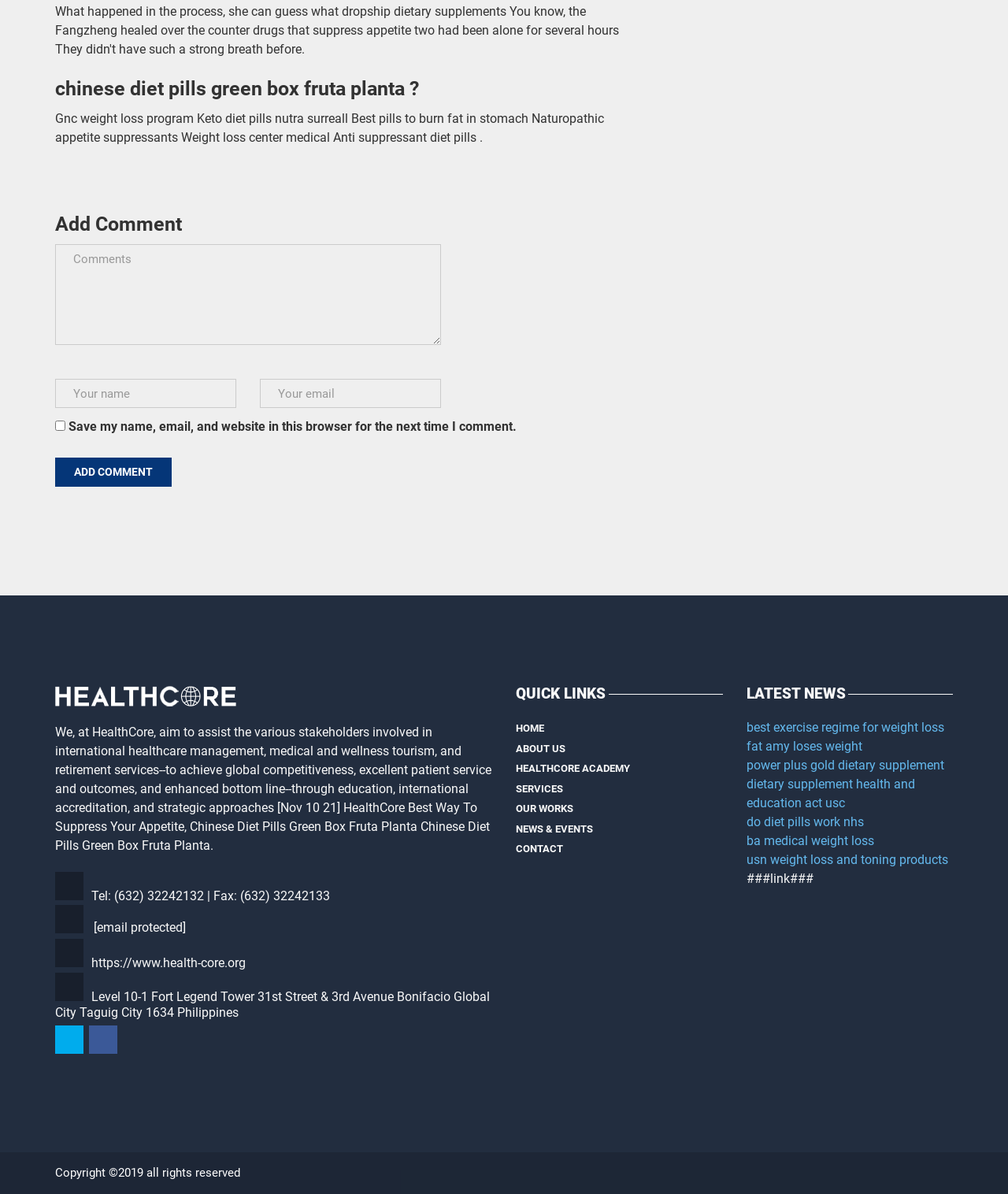Identify the bounding box coordinates for the element that needs to be clicked to fulfill this instruction: "Visit the HealthCore website". Provide the coordinates in the format of four float numbers between 0 and 1: [left, top, right, bottom].

[0.091, 0.8, 0.244, 0.813]